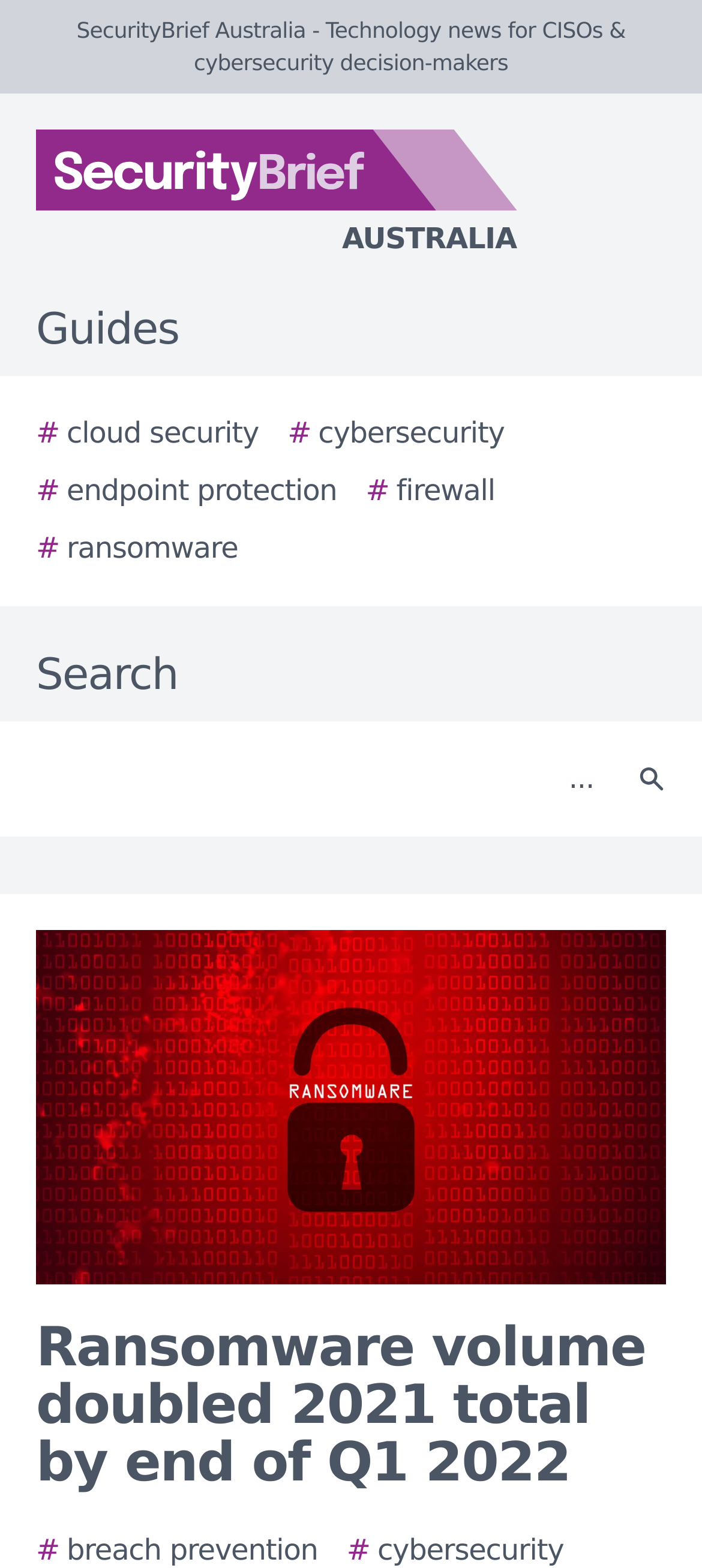Given the following UI element description: "Australia", find the bounding box coordinates in the webpage screenshot.

[0.0, 0.083, 0.923, 0.166]